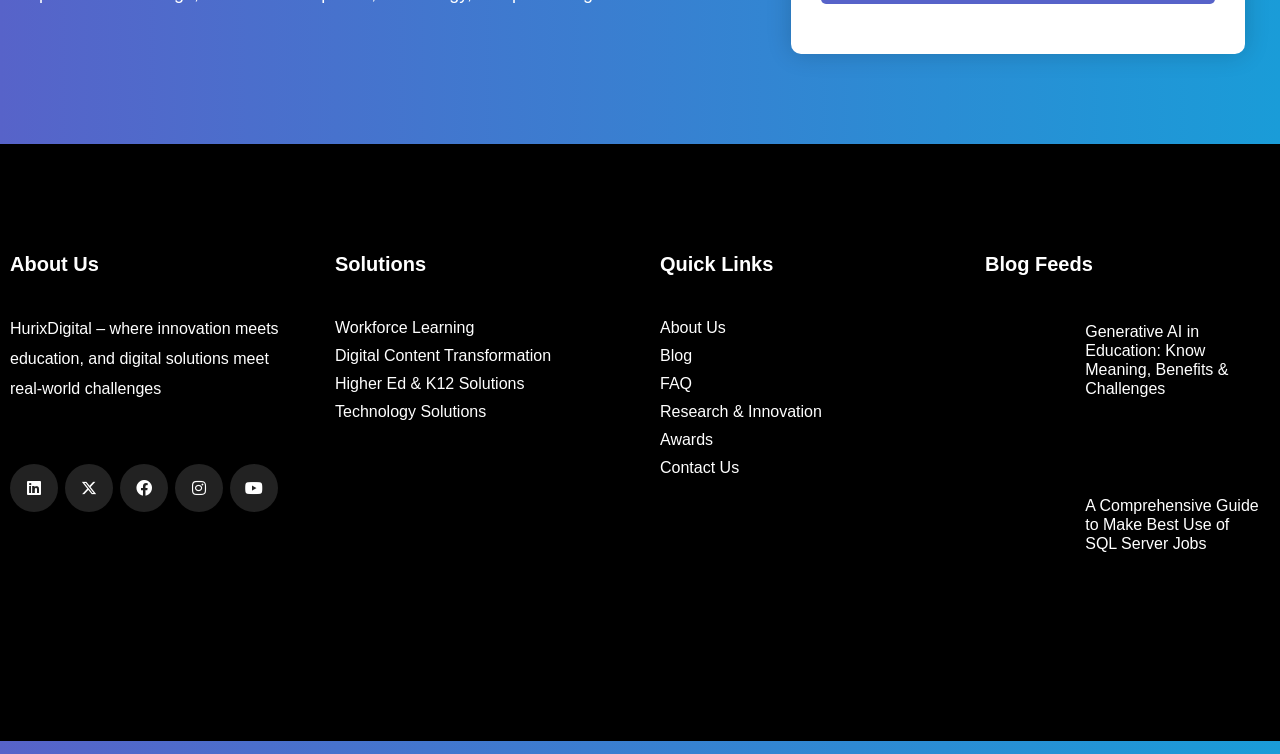Please determine the bounding box coordinates of the clickable area required to carry out the following instruction: "Visit HurixDigital's Linkedin page". The coordinates must be four float numbers between 0 and 1, represented as [left, top, right, bottom].

[0.008, 0.615, 0.045, 0.679]